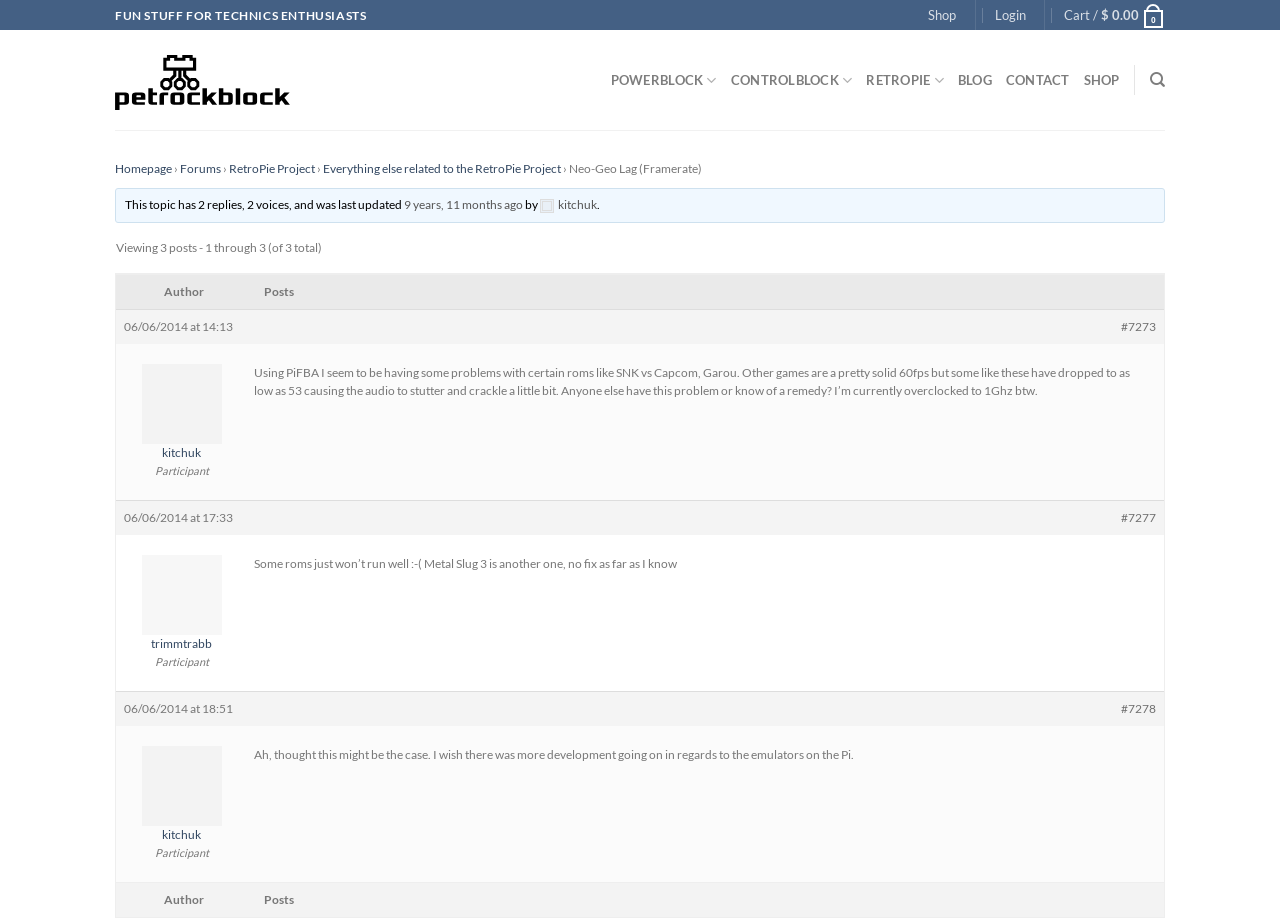How many replies are there in the current topic?
Provide a one-word or short-phrase answer based on the image.

2